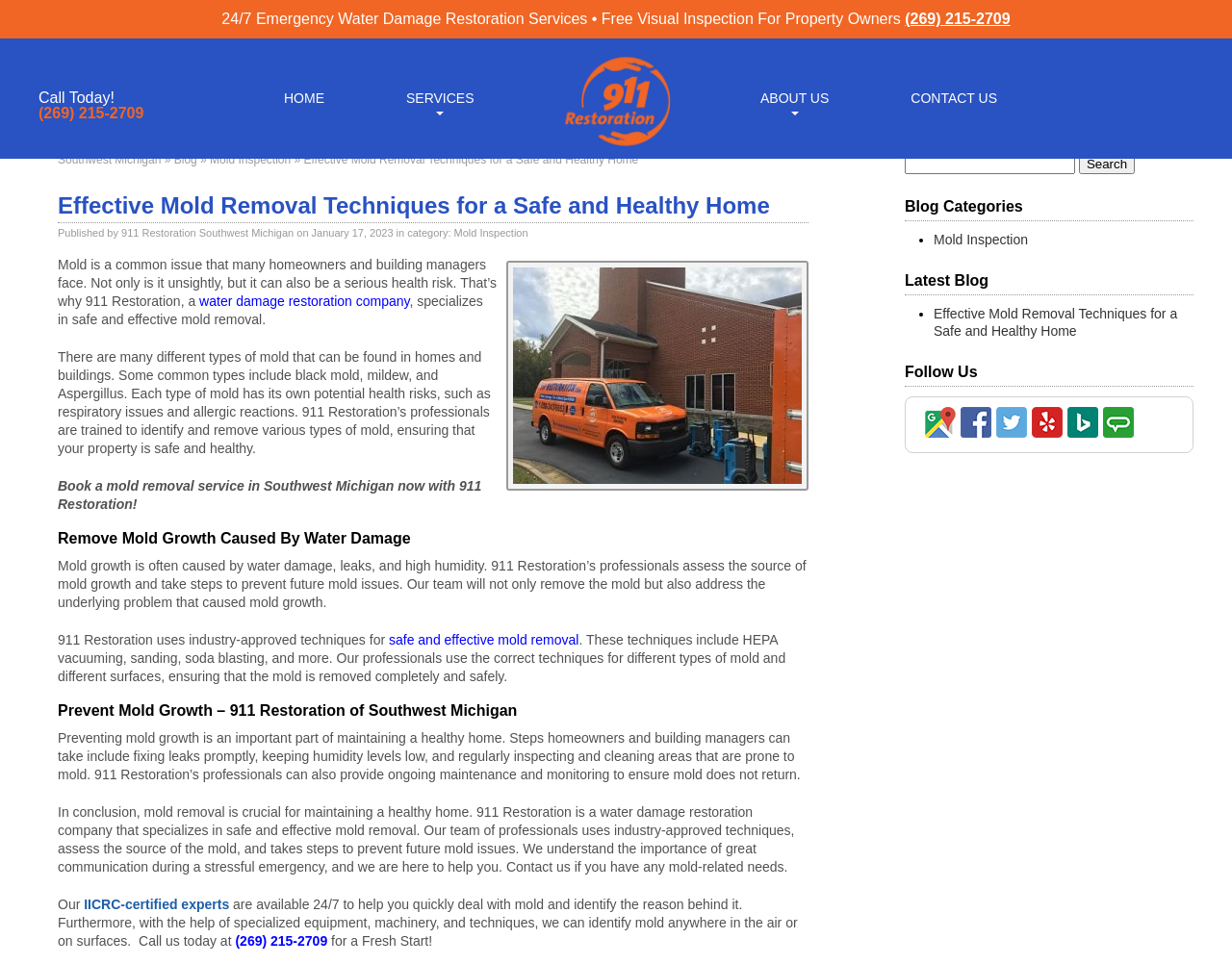Extract the bounding box coordinates for the UI element described as: "Home".

[0.223, 0.088, 0.271, 0.114]